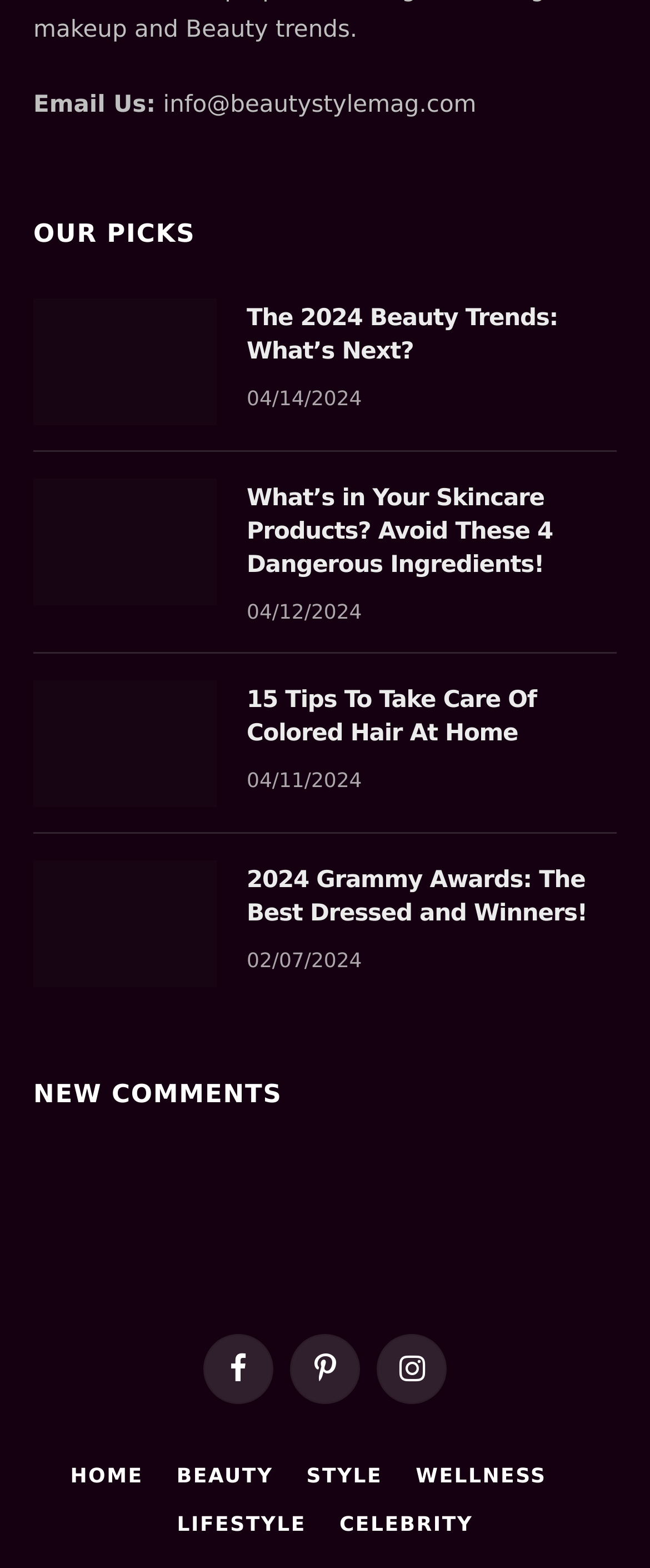How many articles are listed under 'OUR PICKS'?
Examine the image closely and answer the question with as much detail as possible.

Under the heading 'OUR PICKS', there are four articles listed, each with a title, image, and timestamp. These articles are 'The 2024 Beauty Trends: What’s Next?', 'What’s in Your Skincare Products? Avoid These 4 Dangerous Ingredients!', '15 Tips To Take Care Of Colored Hair At Home', and '2024 Grammy Awards: The Best Dressed and Winners!'.